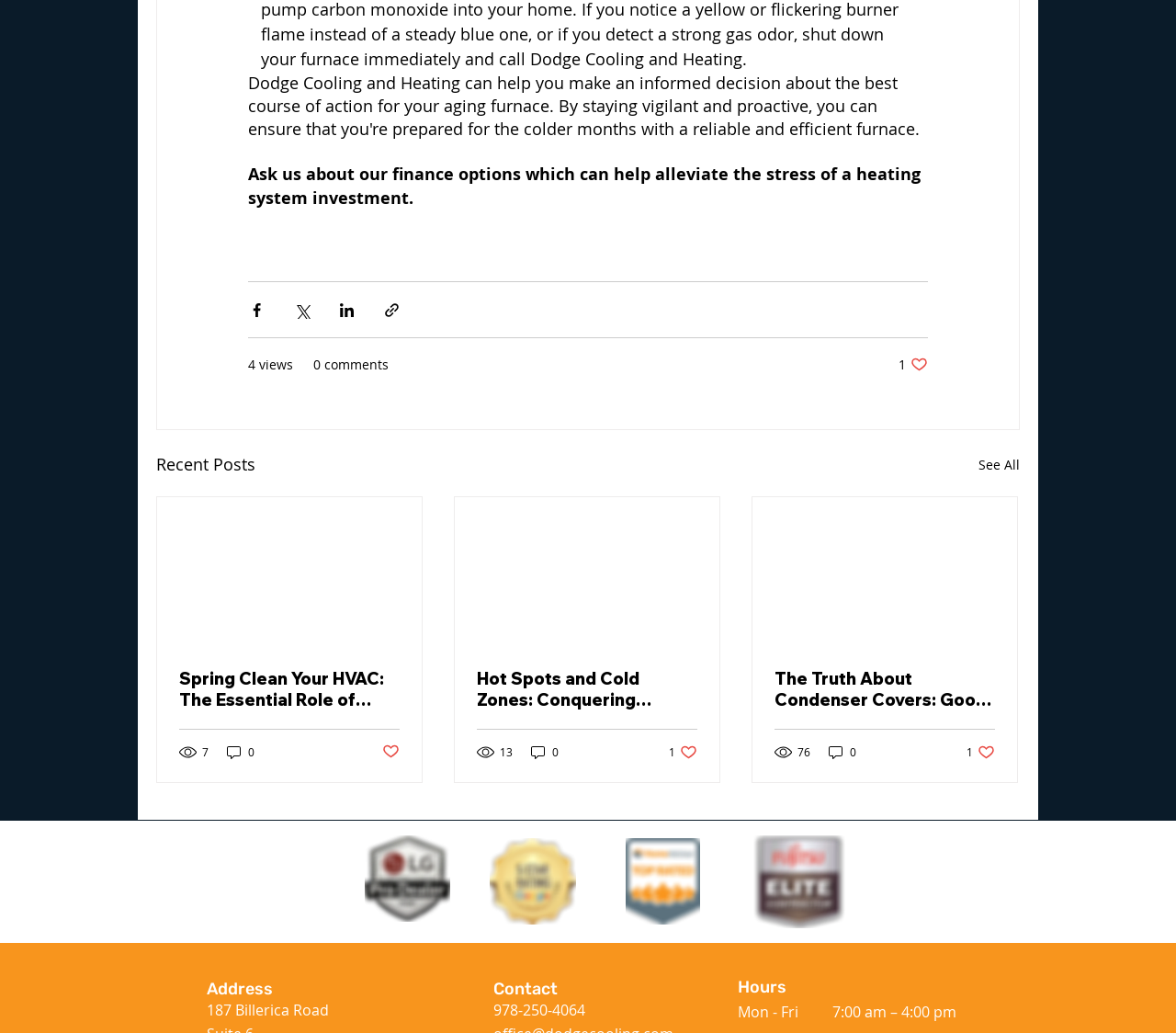How many likes does the article 'Hot Spots and Cold Zones: Conquering Uneven Heating and Cooling at Home' have?
Based on the image, respond with a single word or phrase.

1 like